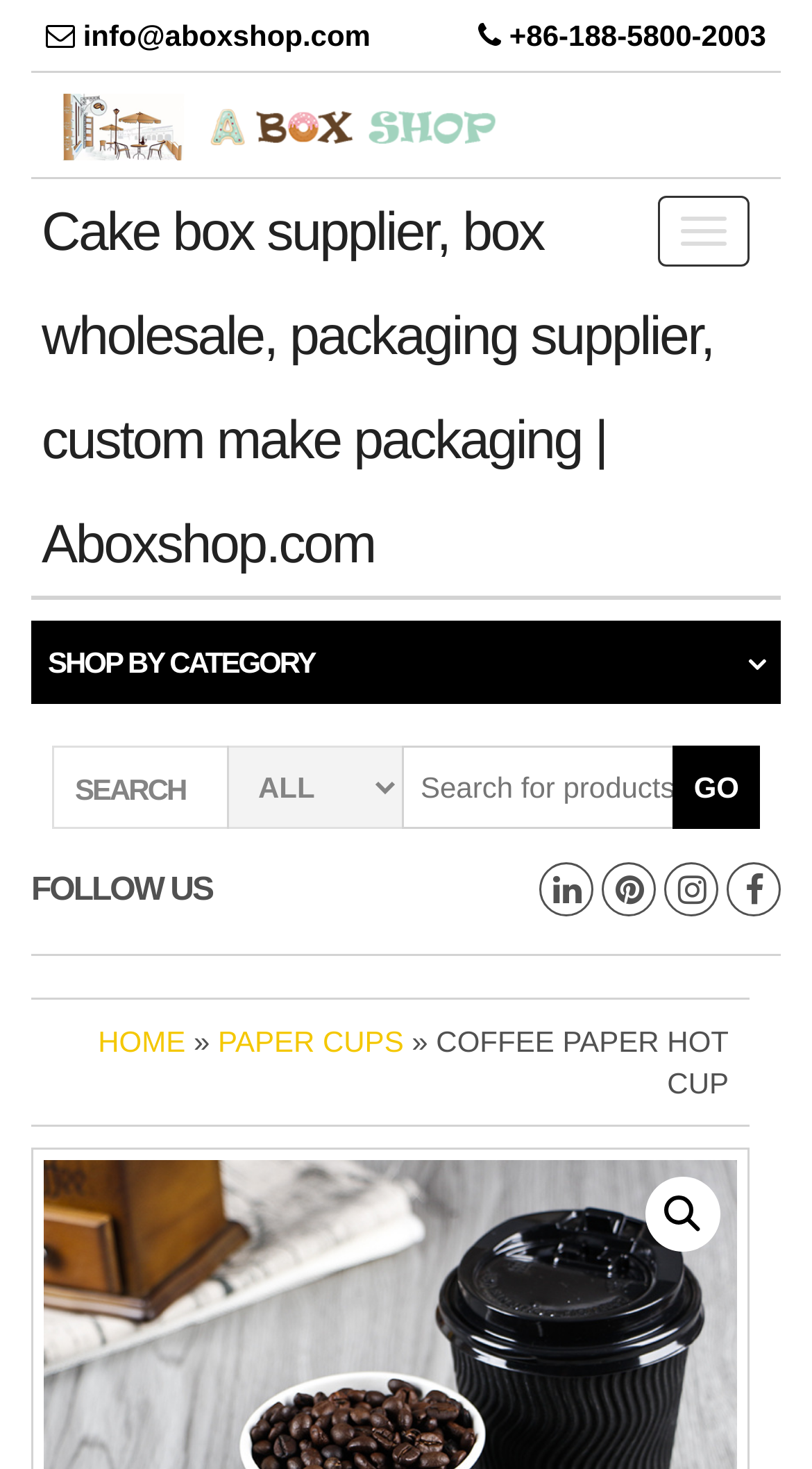Identify and extract the main heading from the webpage.

COFFEE PAPER HOT CUP